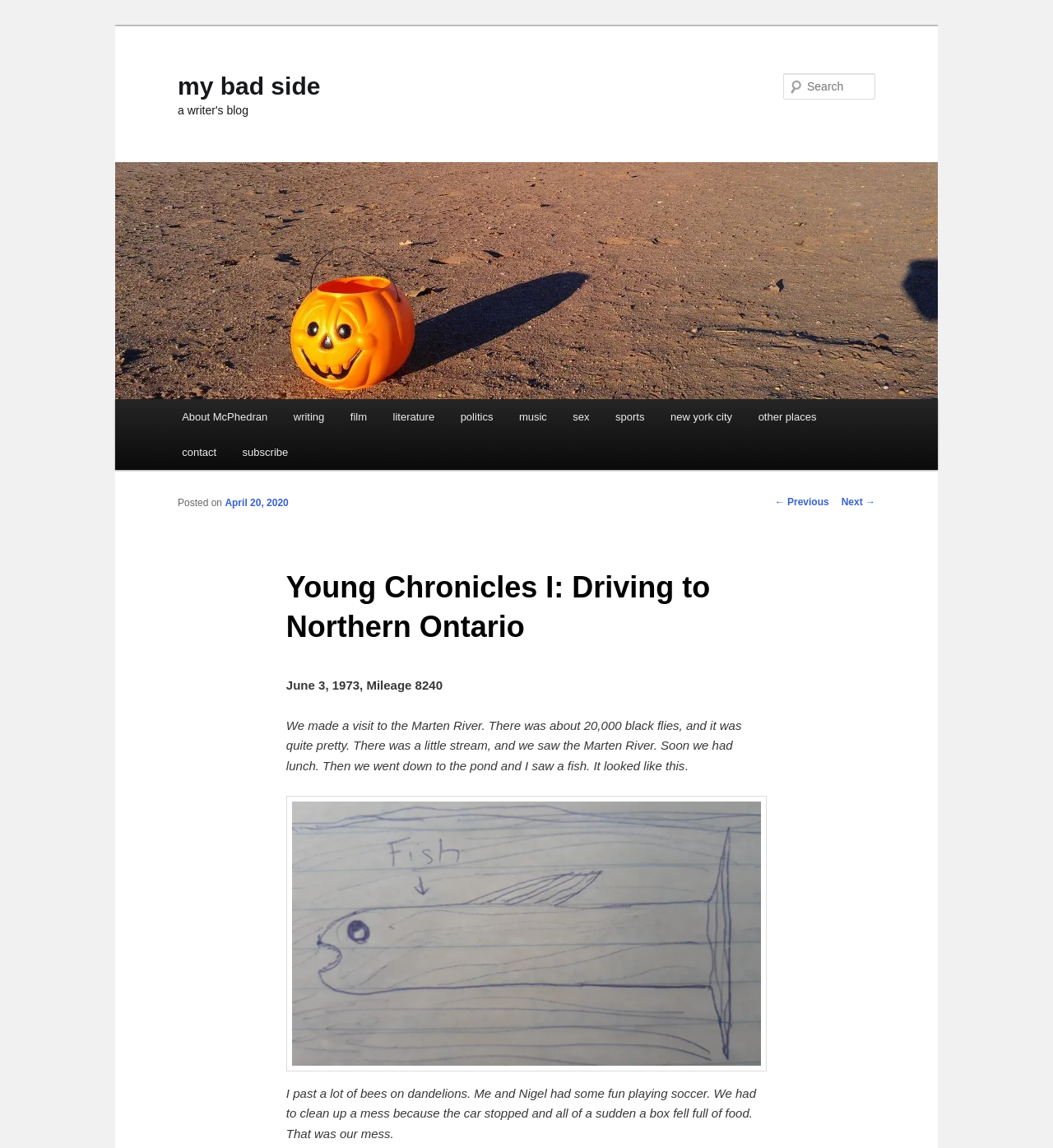What is the activity mentioned in the post?
Using the screenshot, give a one-word or short phrase answer.

playing soccer